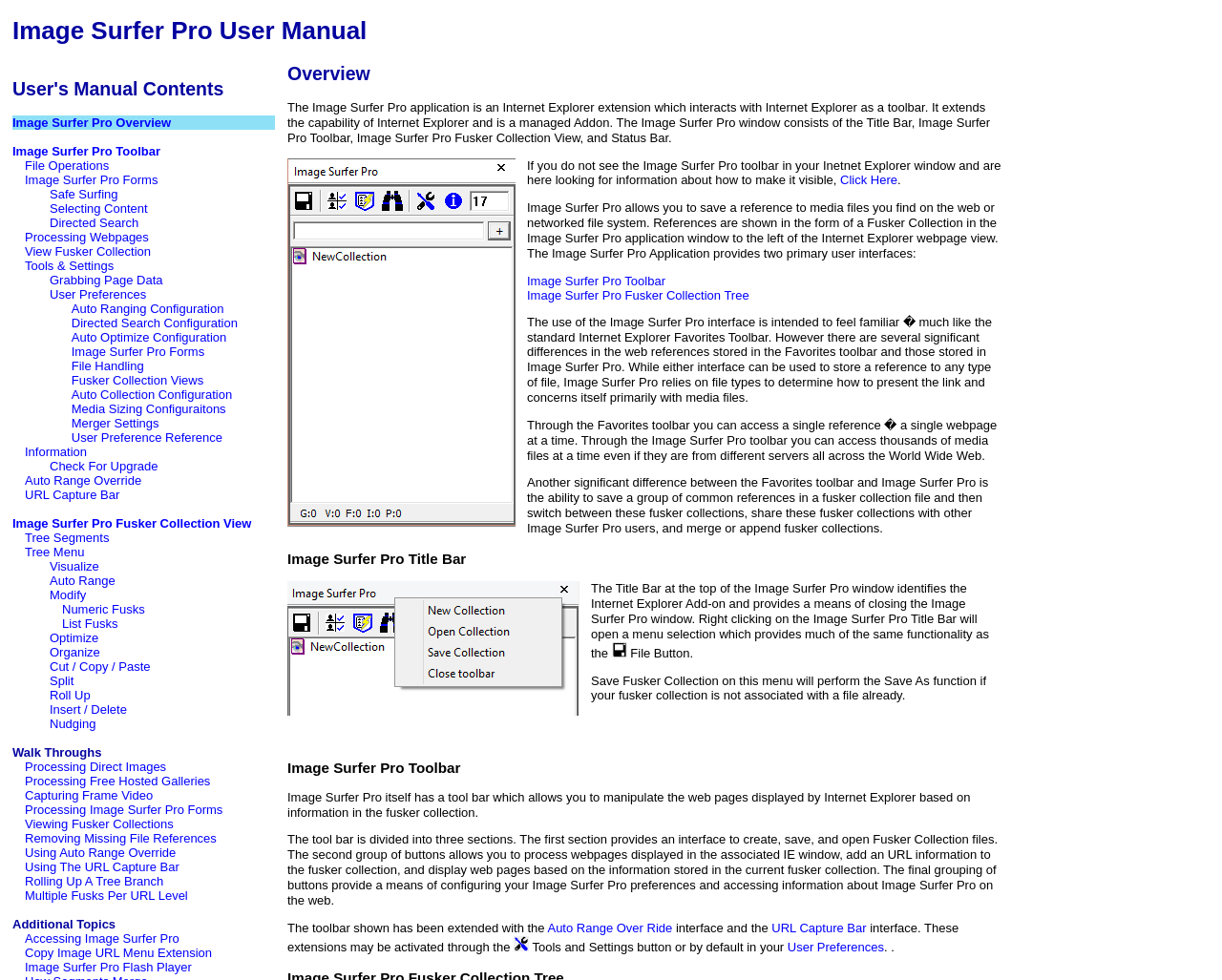Could you please study the image and provide a detailed answer to the question:
What is the difference between the Favorites toolbar and Image Surfer Pro?

The webpage explains that while the Favorites toolbar can be used to store a reference to any type of file, Image Surfer Pro relies on file types to determine how to present the link and concerns itself primarily with media files, allowing access to thousands of media files at a time.